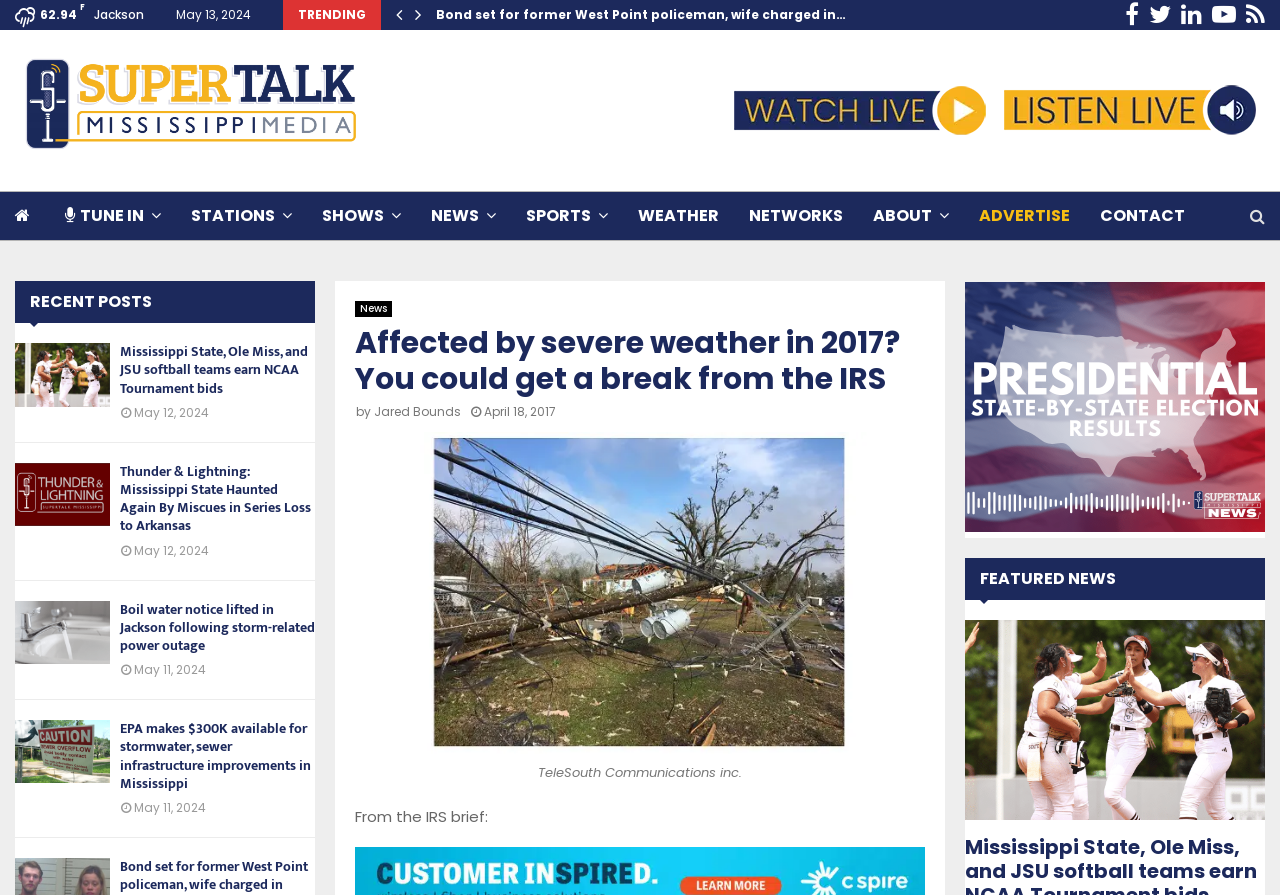Please find the bounding box coordinates of the clickable region needed to complete the following instruction: "Click on the Mississippi State, Ole Miss, and JSU softball teams earn NCAA Tournament bids article". The bounding box coordinates must consist of four float numbers between 0 and 1, i.e., [left, top, right, bottom].

[0.012, 0.384, 0.246, 0.495]